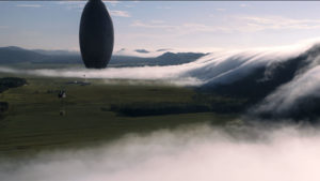What is the color of the sky in the background?
Using the image, elaborate on the answer with as much detail as possible.

The caption sets the scene against a 'clear blue sky', which implies the color of the sky in the background.